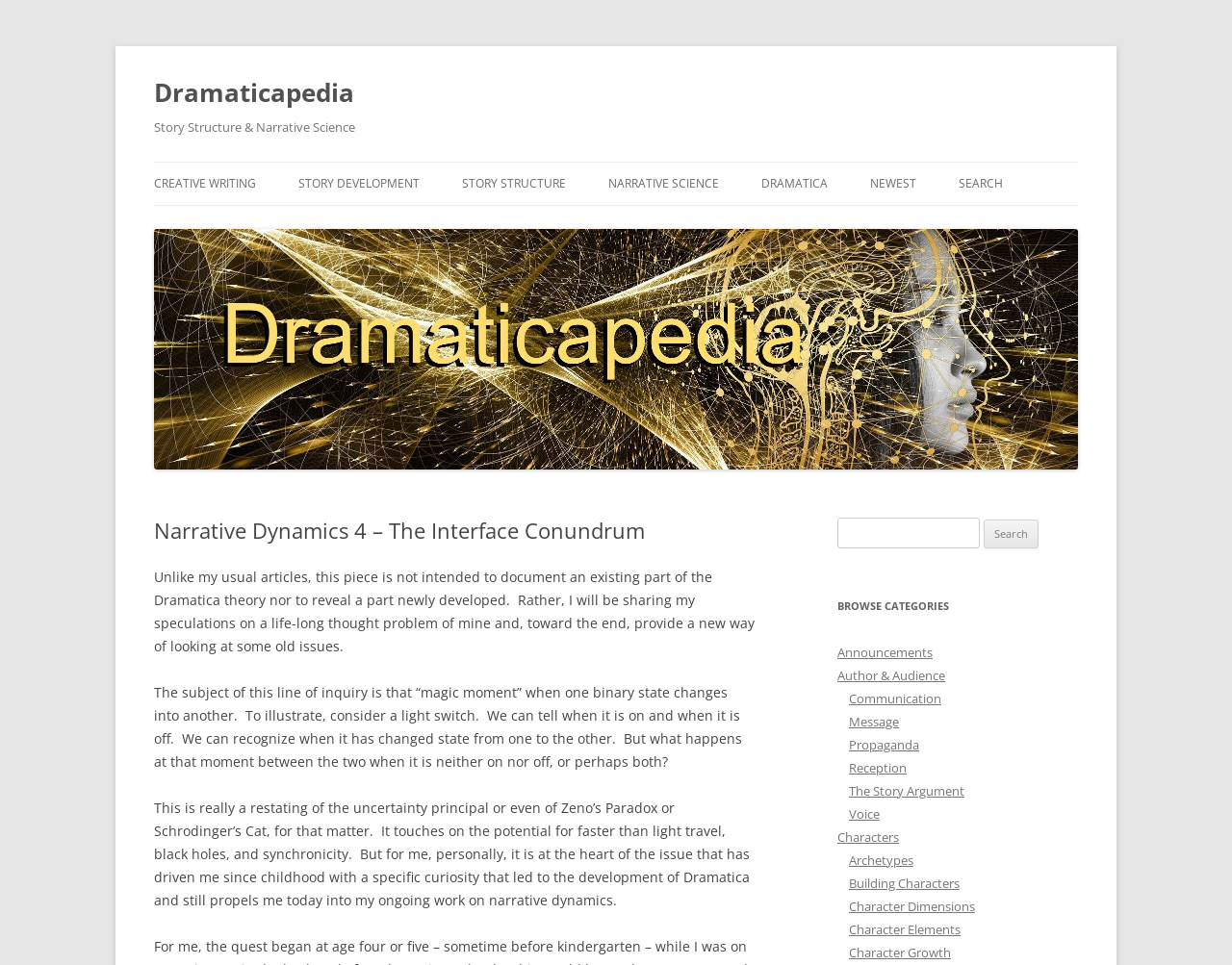Locate the bounding box coordinates of the clickable region to complete the following instruction: "Click on the 'SEARCH' button."

[0.799, 0.538, 0.843, 0.568]